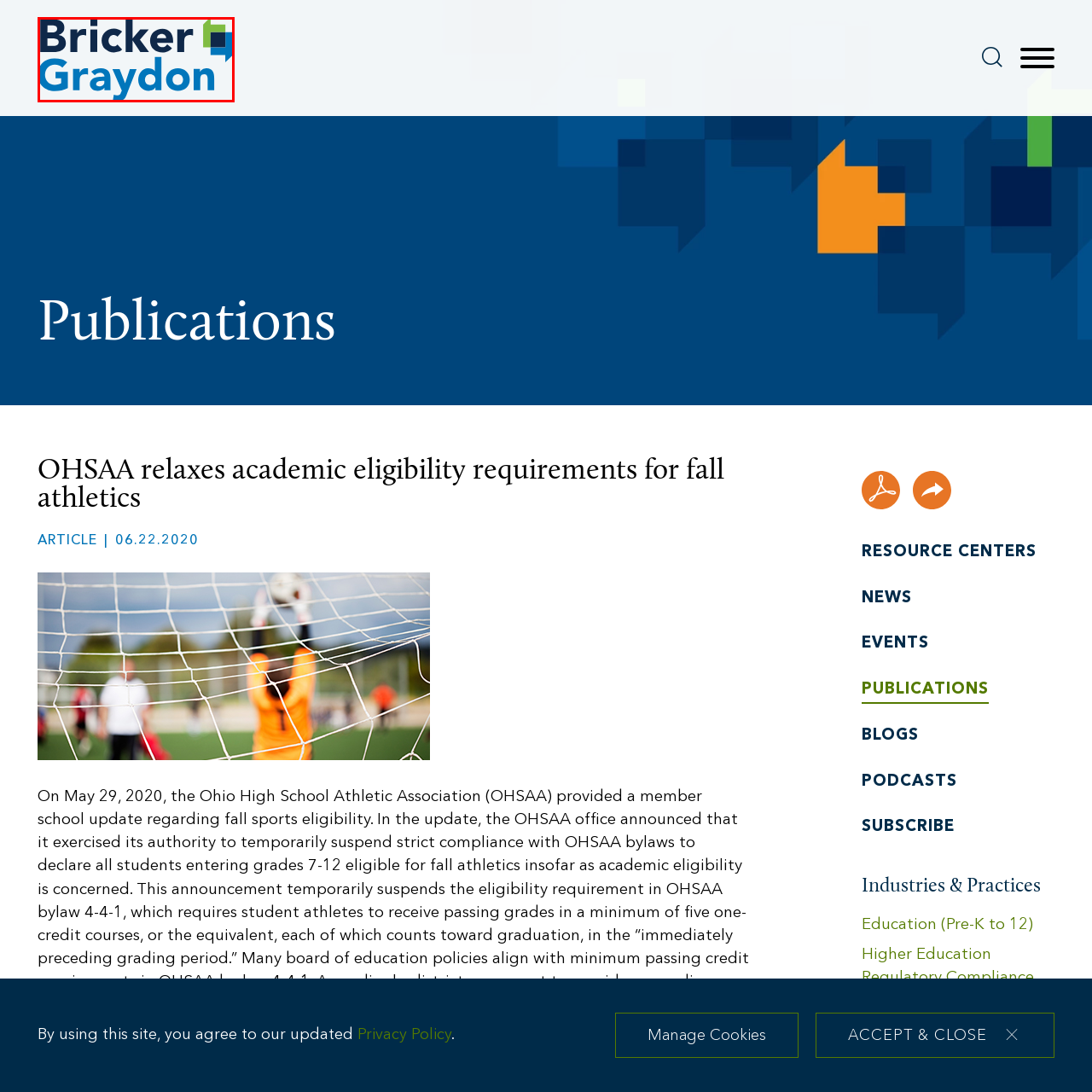What areas of law does the firm specialize in?
Check the image enclosed by the red bounding box and reply to the question using a single word or phrase.

public sector law, education, and regulatory compliance